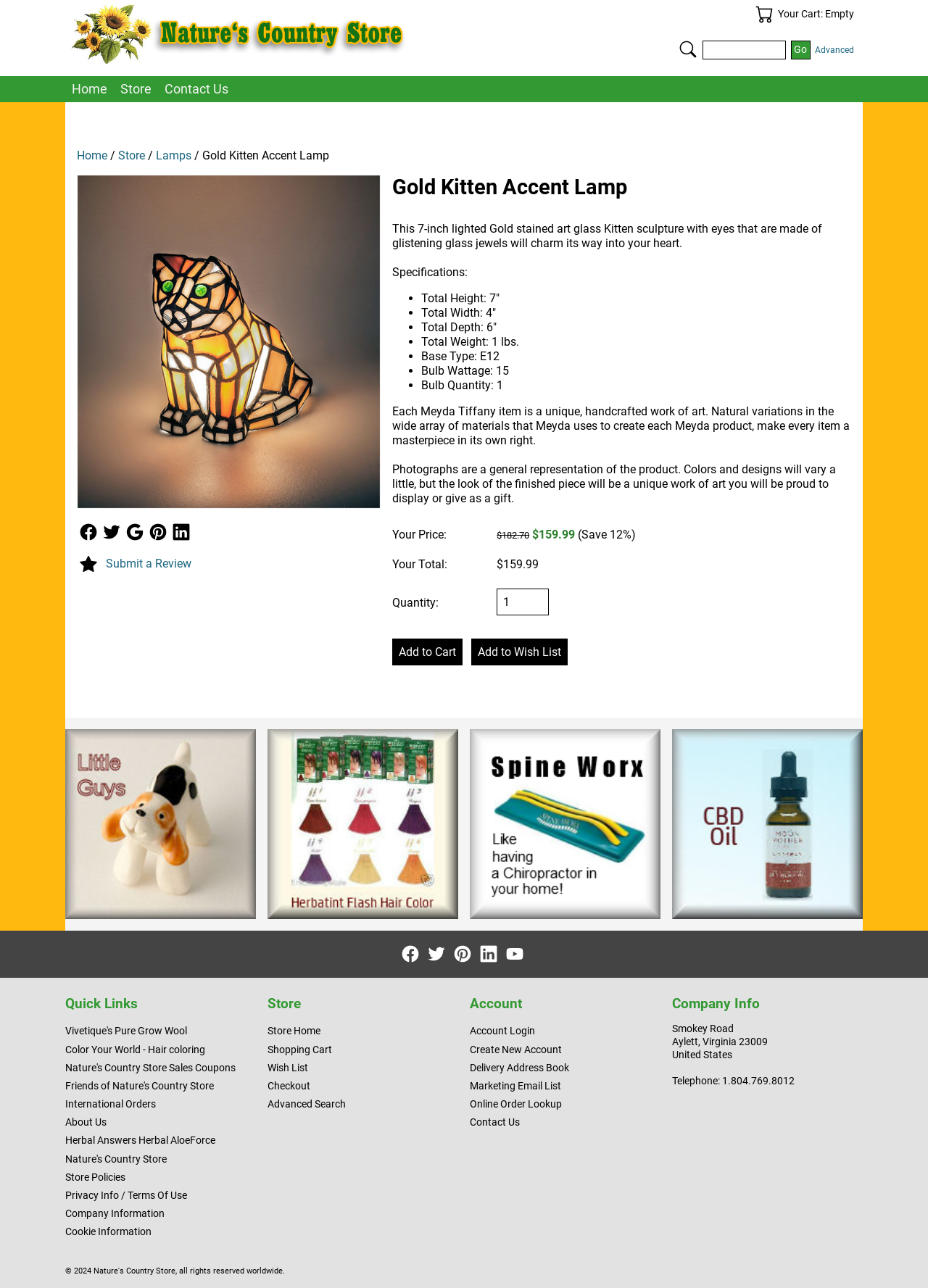Can you find the bounding box coordinates of the area I should click to execute the following instruction: "Add to cart"?

[0.423, 0.496, 0.499, 0.516]